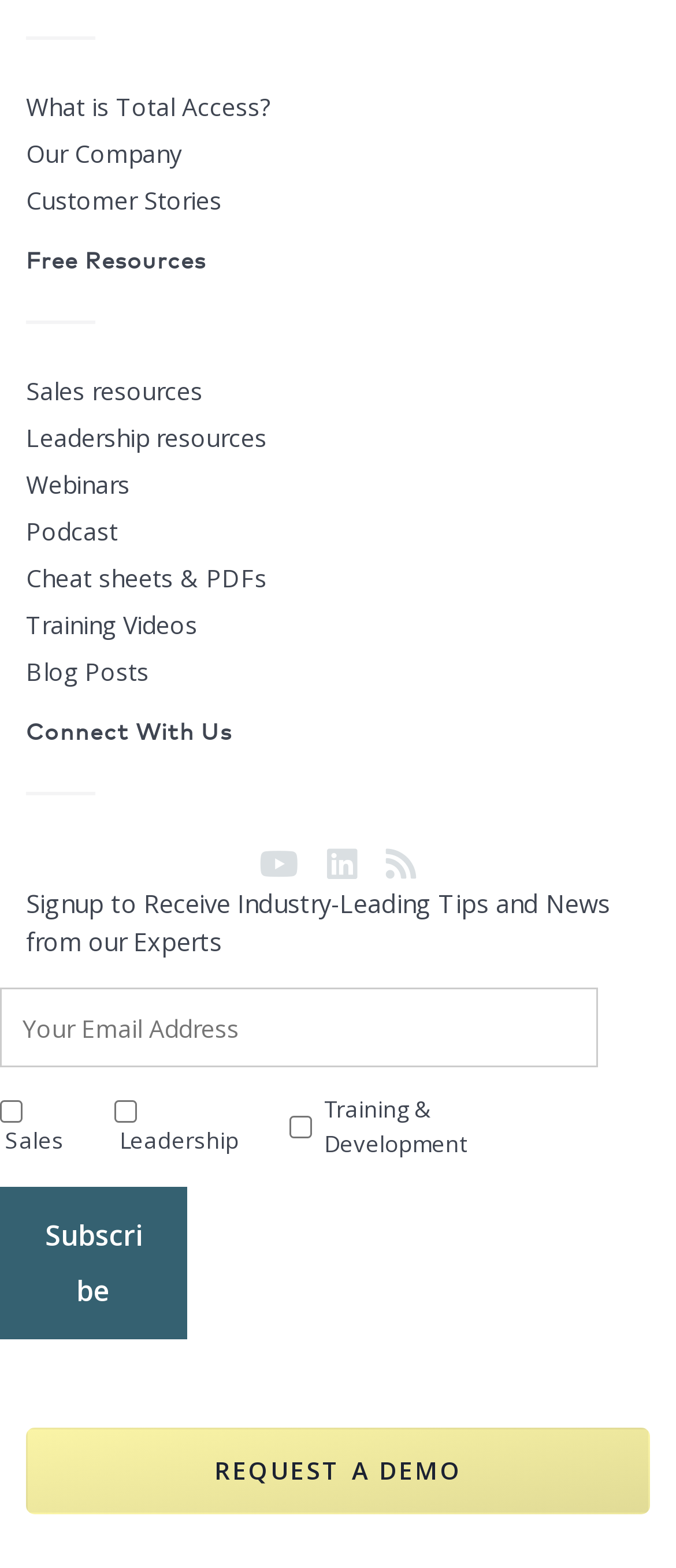What is the text of the button below the checkboxes?
Use the image to answer the question with a single word or phrase.

Subscribe